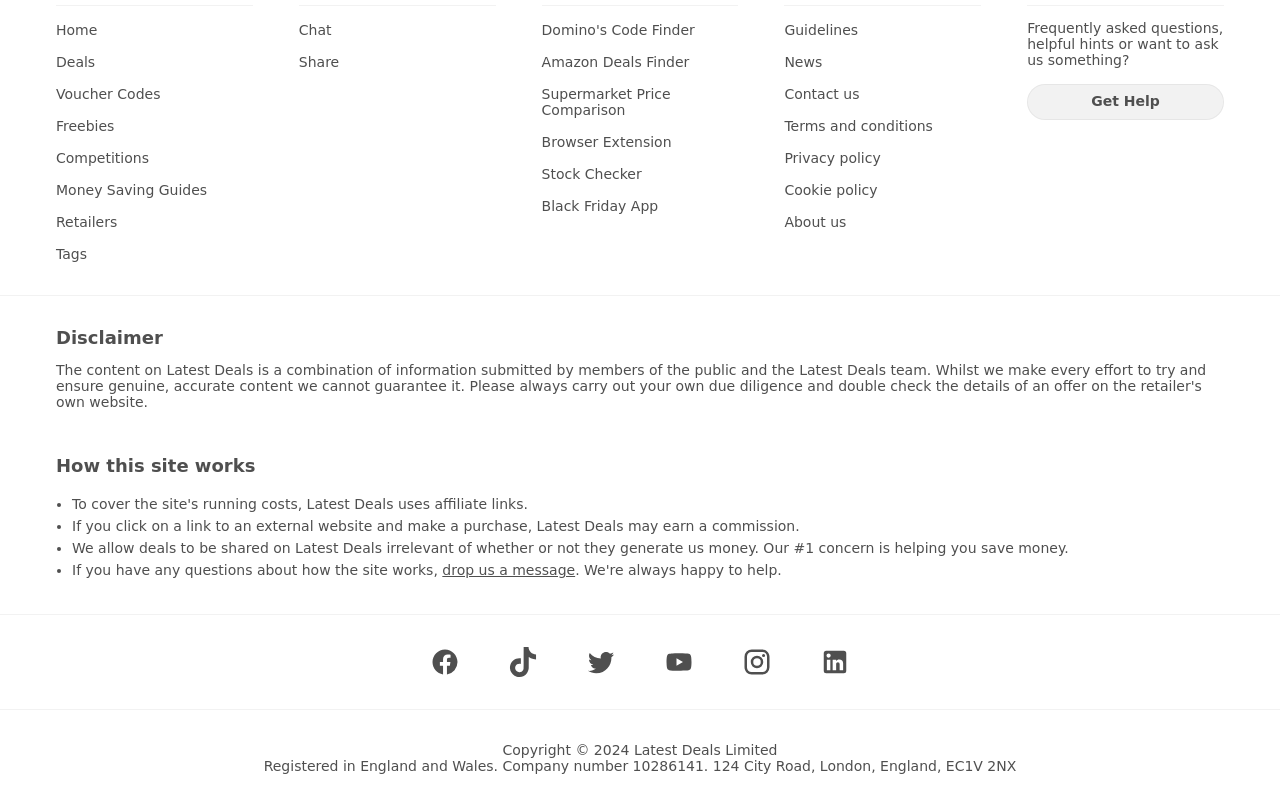What is the disclaimer mentioned on this website?
Please provide a single word or phrase as your answer based on the screenshot.

Commission earning disclaimer